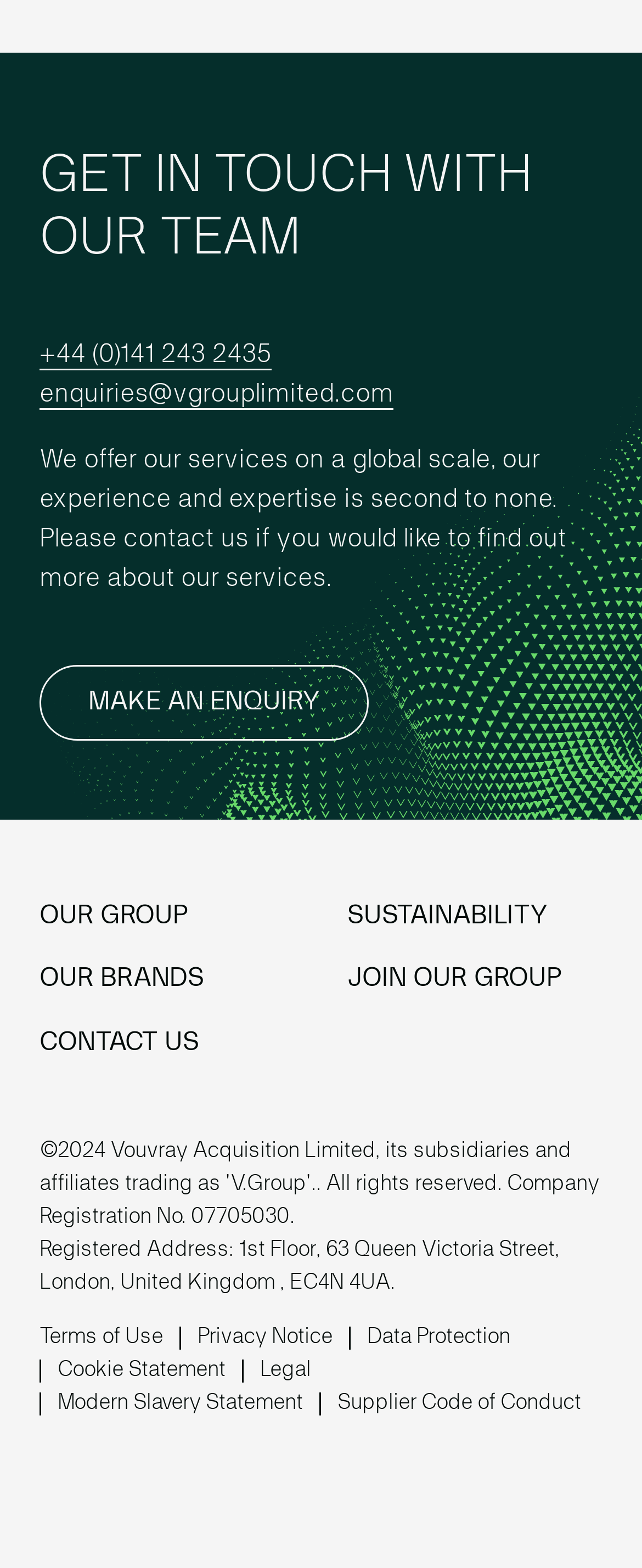Using the elements shown in the image, answer the question comprehensively: What is the email address to make an enquiry?

I found the email address by looking at the link element with the text 'enquiries@vgrouplimited.com' which is located below the heading 'GET IN TOUCH WITH OUR TEAM'.